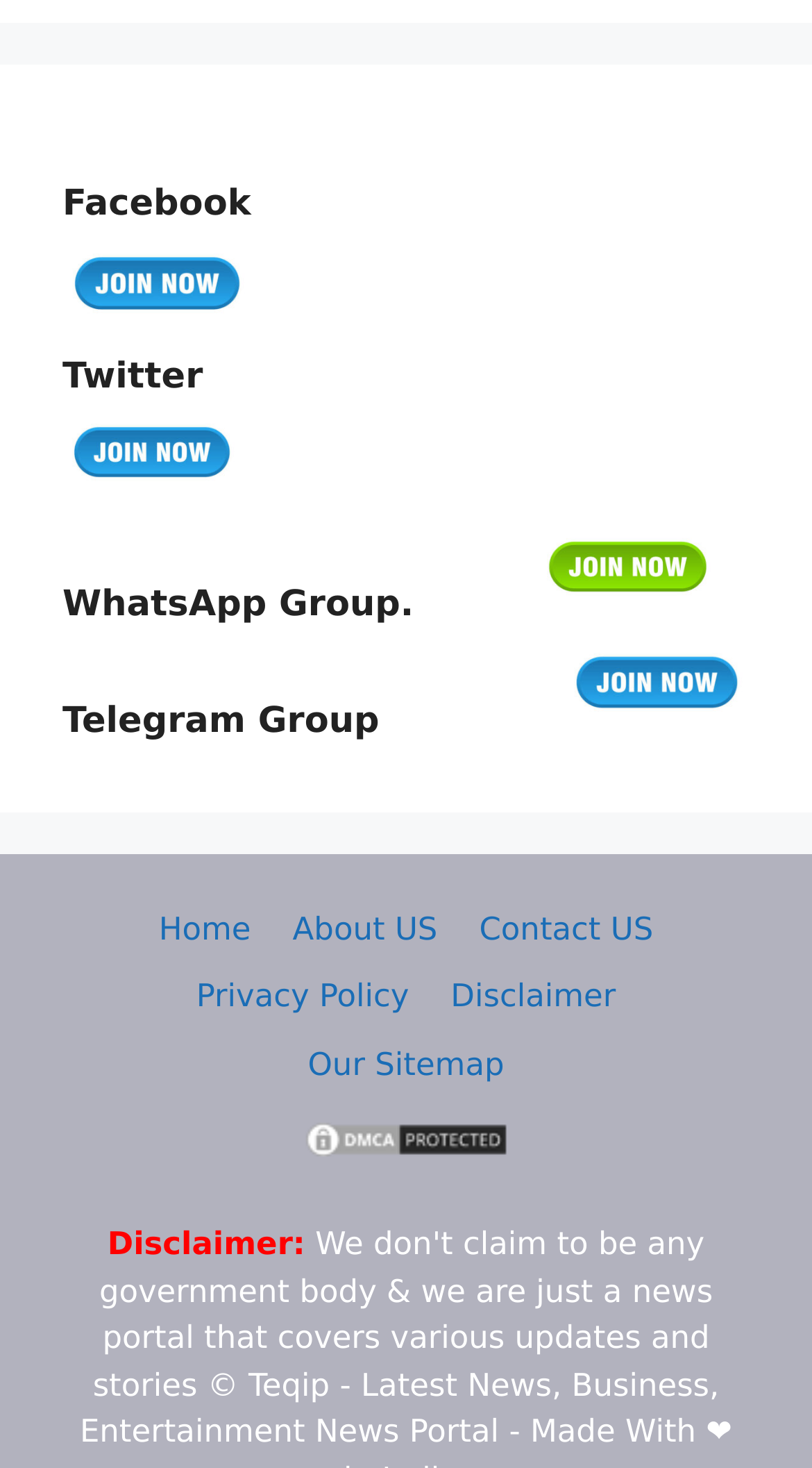Find and indicate the bounding box coordinates of the region you should select to follow the given instruction: "Go to Contact US page".

[0.59, 0.619, 0.805, 0.645]